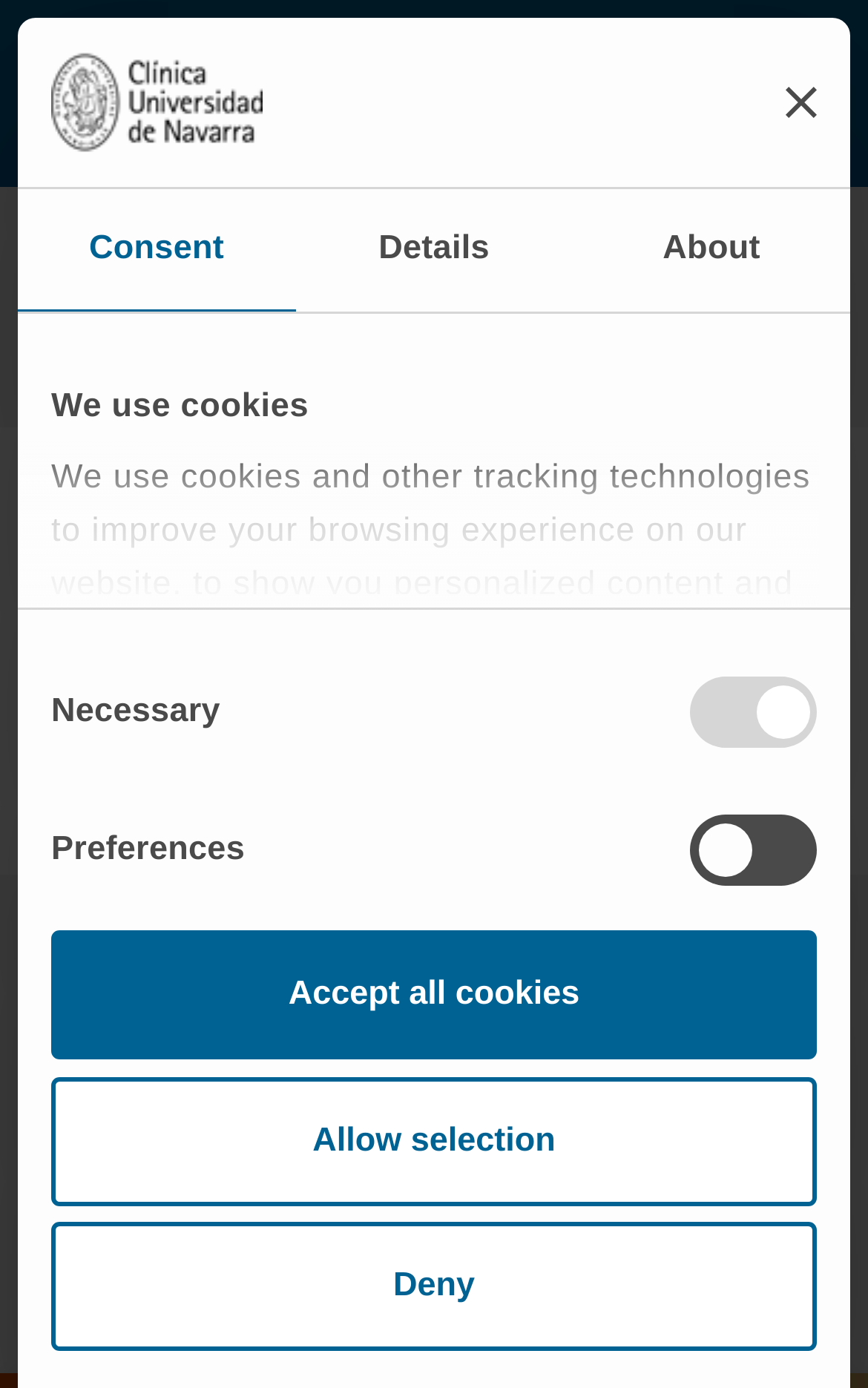Determine the bounding box coordinates for the region that must be clicked to execute the following instruction: "Click the HEMATOLOGY AND HEMOTHERAPY link".

[0.115, 0.681, 0.703, 0.707]